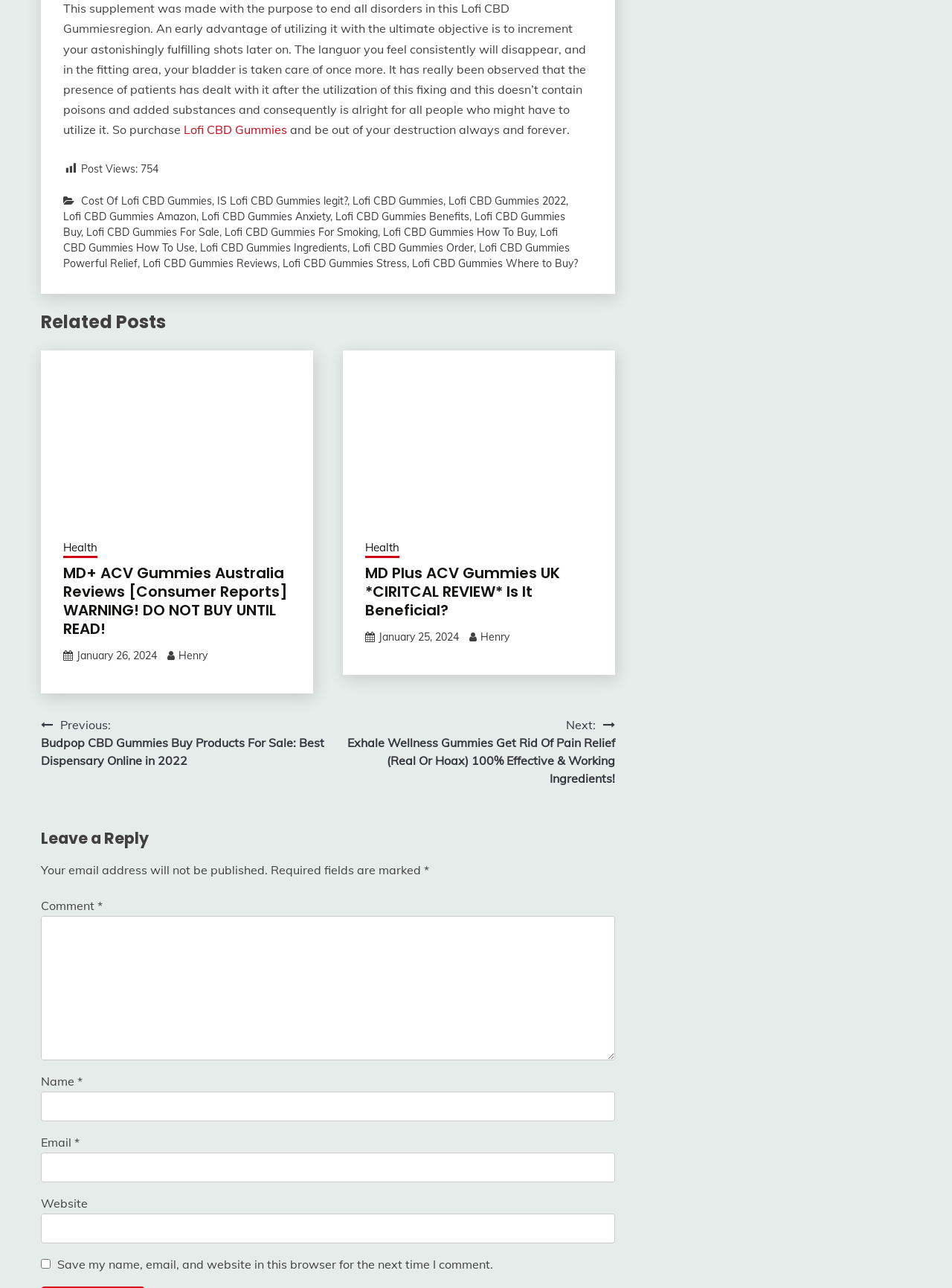What is the required information to leave a reply?
Look at the image and respond with a one-word or short-phrase answer.

Name, Email, Comment